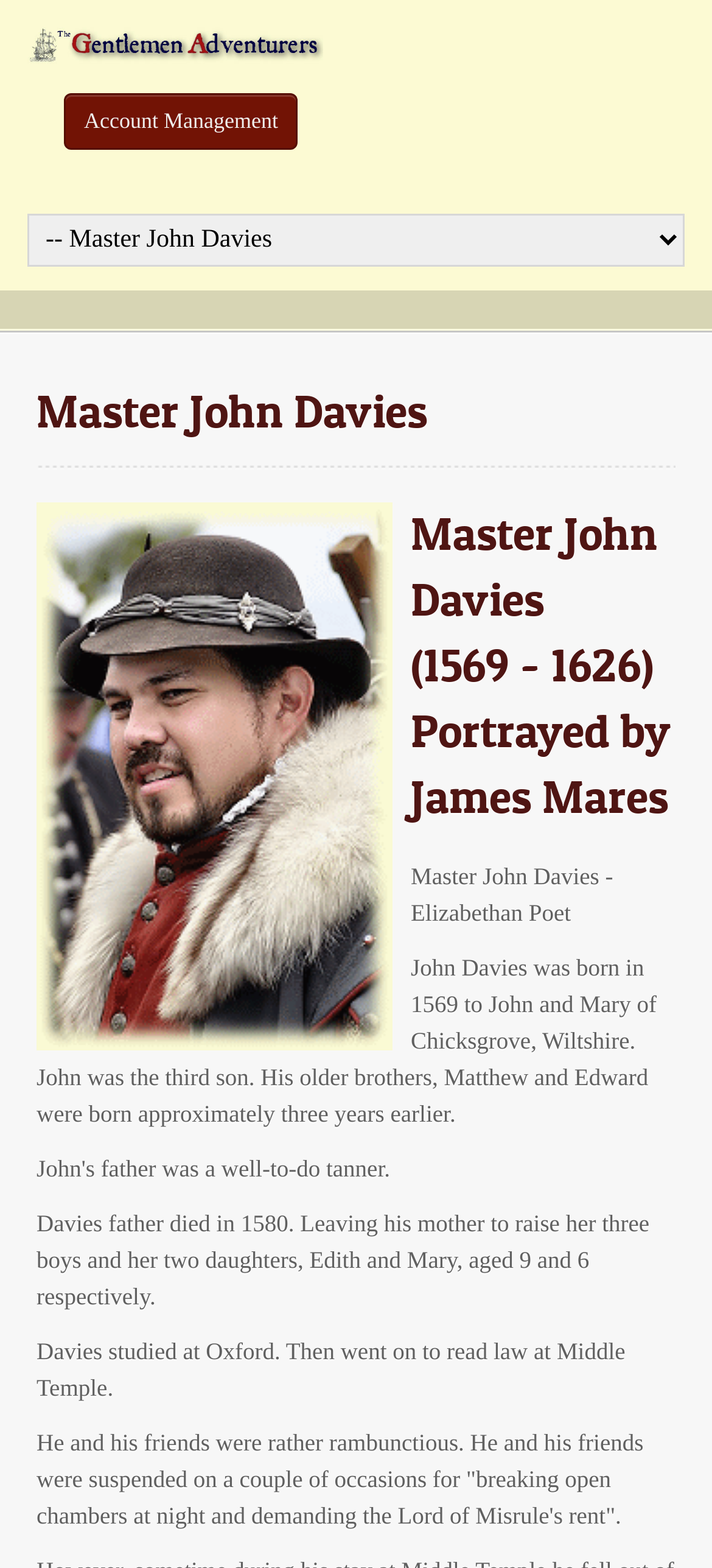How many siblings did John Davies have?
Look at the image and respond with a one-word or short-phrase answer.

Four